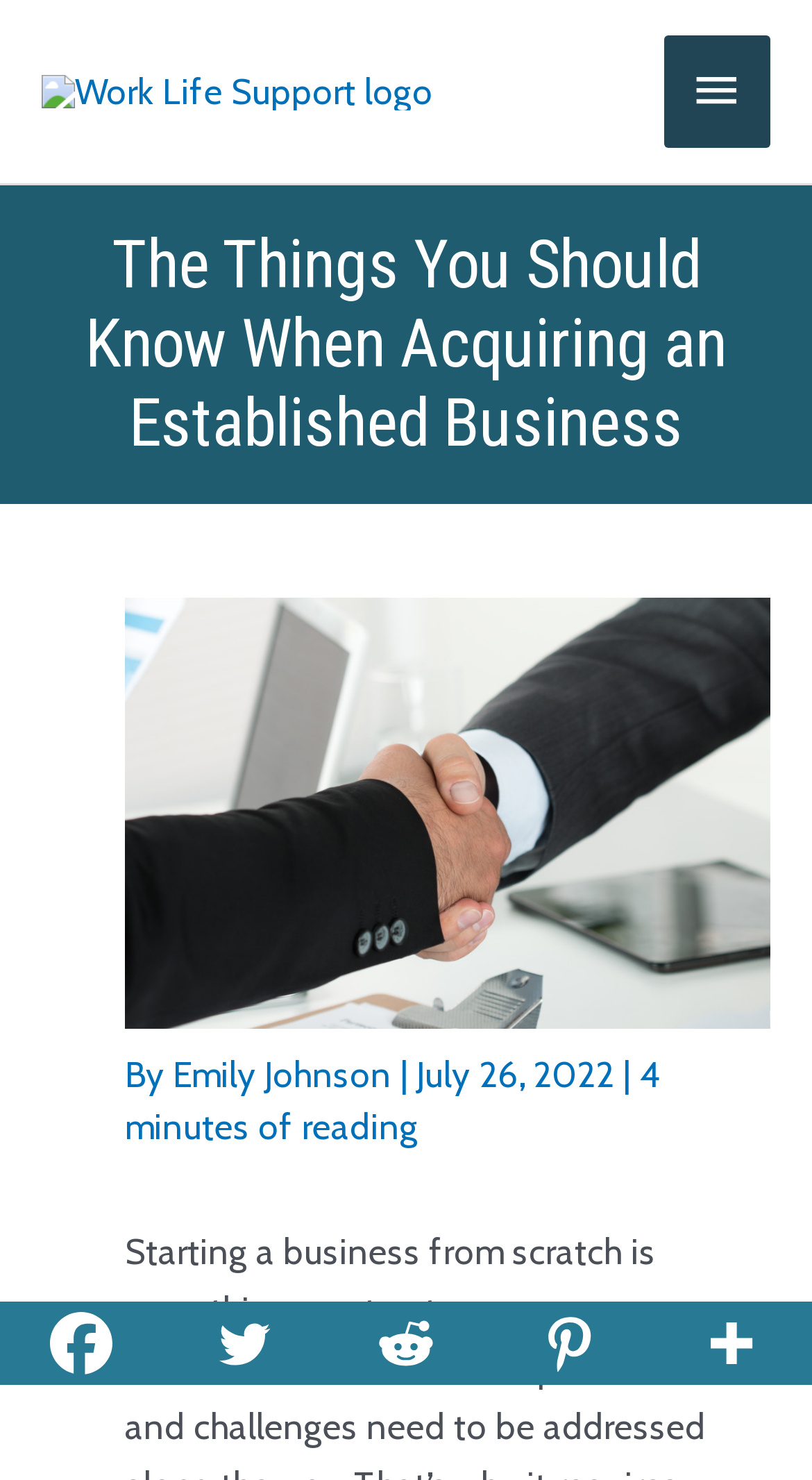Determine the bounding box coordinates of the clickable area required to perform the following instruction: "Read Terms of Uses". The coordinates should be represented as four float numbers between 0 and 1: [left, top, right, bottom].

None